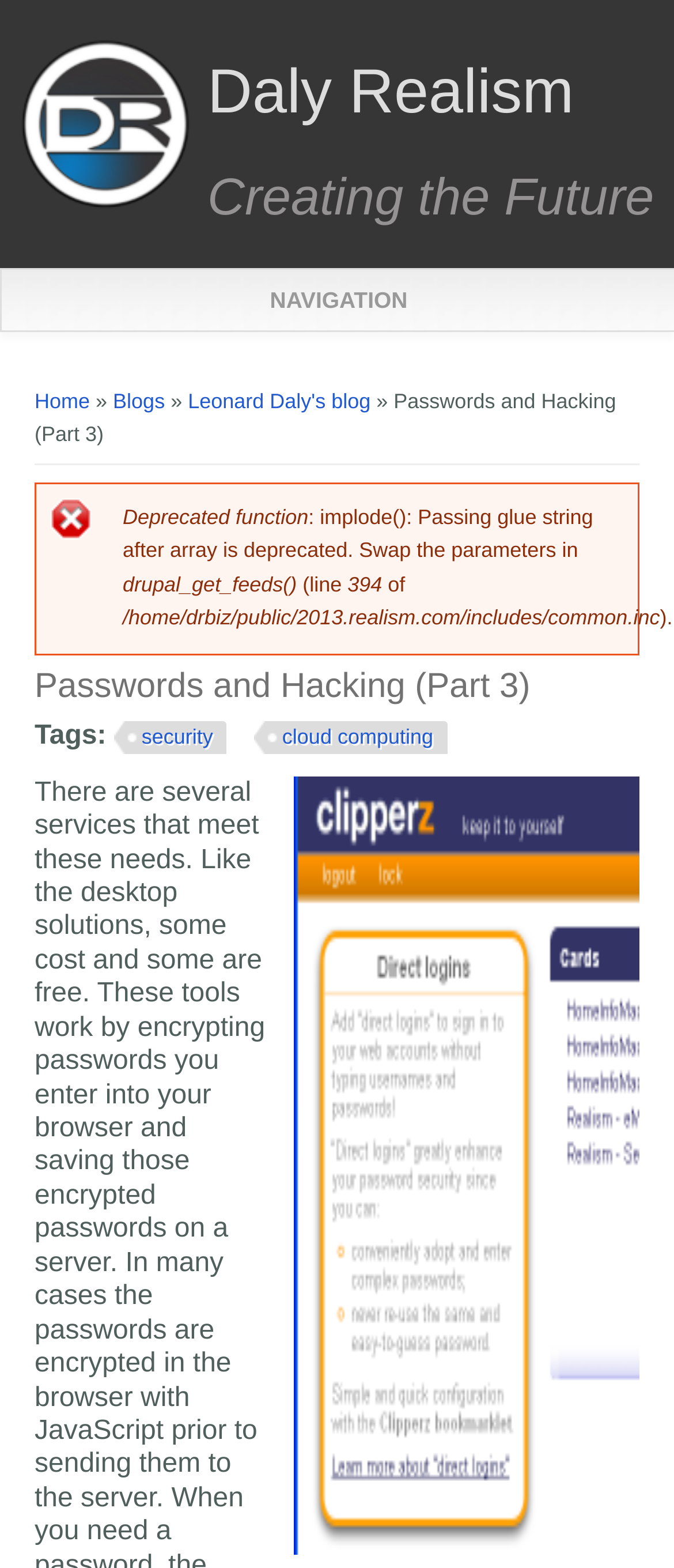What is the image about?
Answer the question in a detailed and comprehensive manner.

I found the answer by looking at the image description 'Clipperz in a browser screen capture', which indicates that the image is a screenshot of Clipperz in a browser.